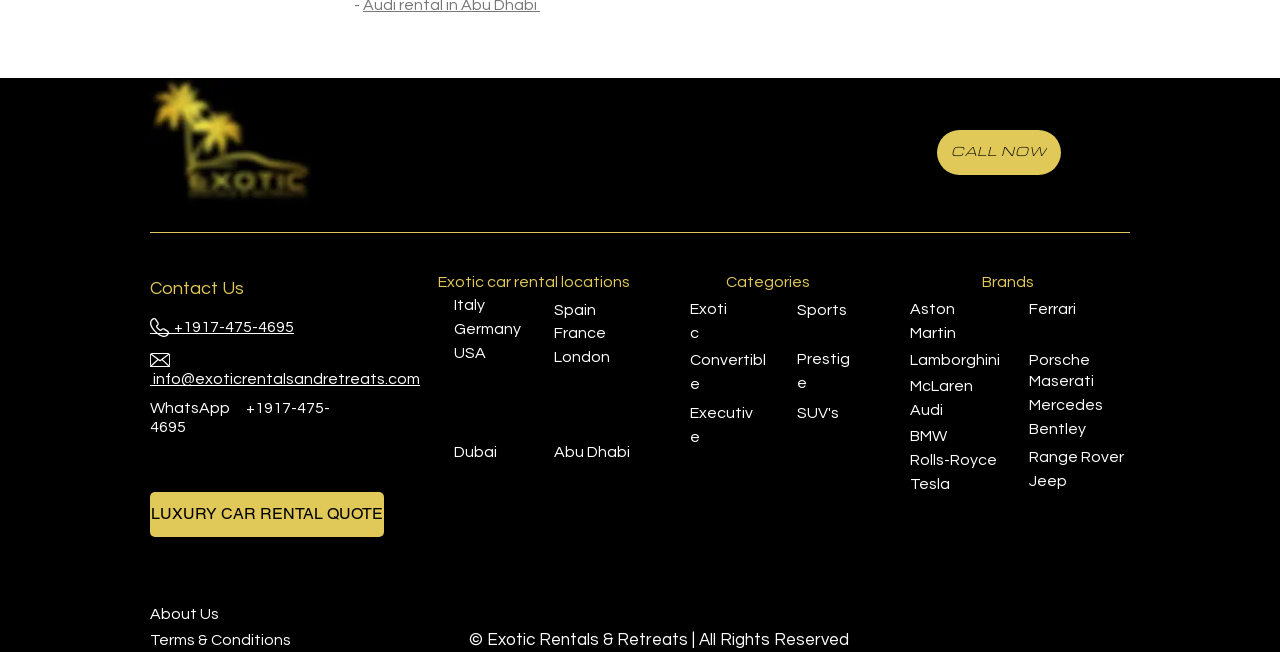Please locate the clickable area by providing the bounding box coordinates to follow this instruction: "Click the Facebook link".

[0.117, 0.855, 0.139, 0.898]